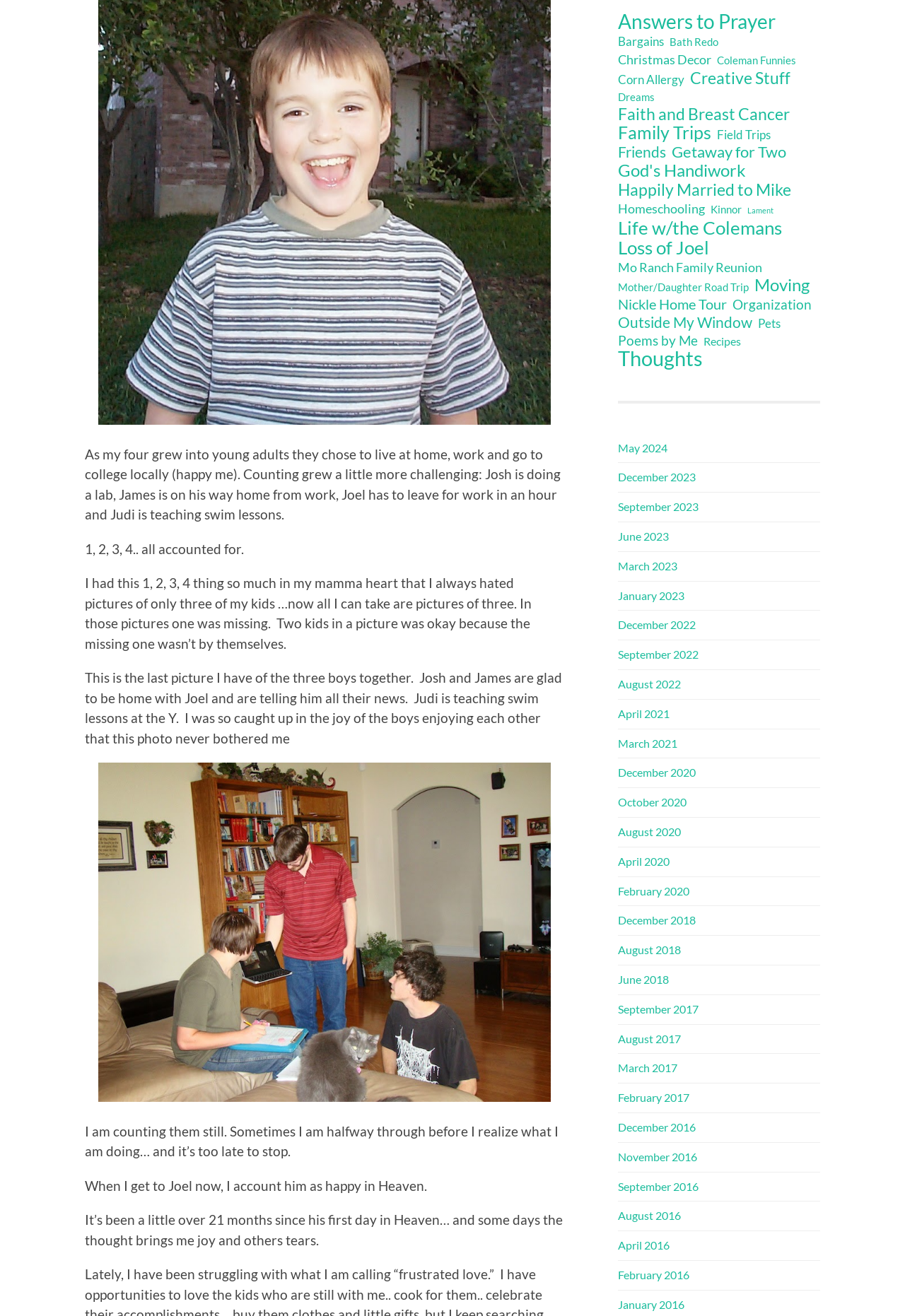Predict the bounding box of the UI element that fits this description: "Outside My Window".

[0.683, 0.238, 0.831, 0.251]